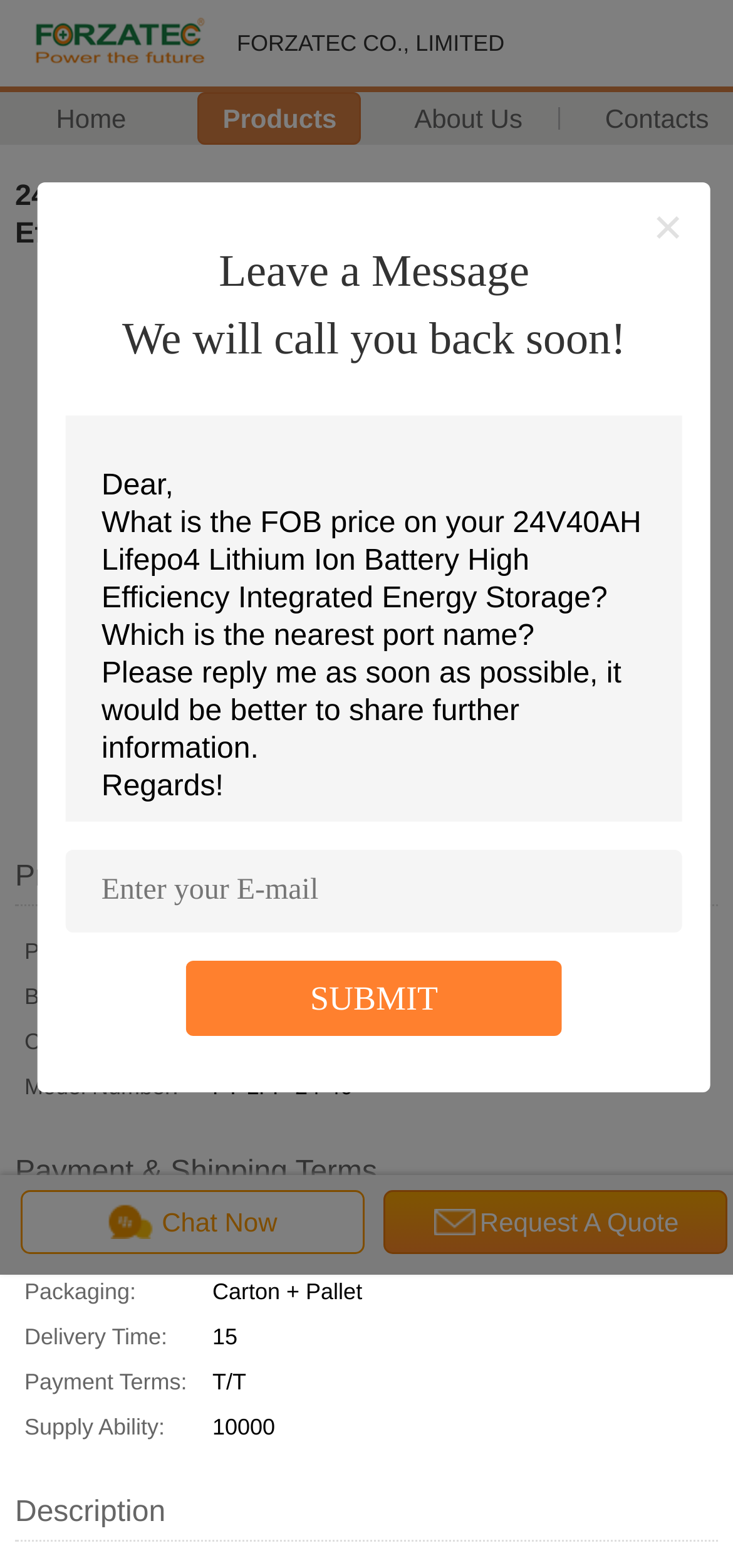Locate the bounding box coordinates of the element that should be clicked to fulfill the instruction: "Click on the 'Get Best Price' link".

[0.062, 0.459, 0.474, 0.502]